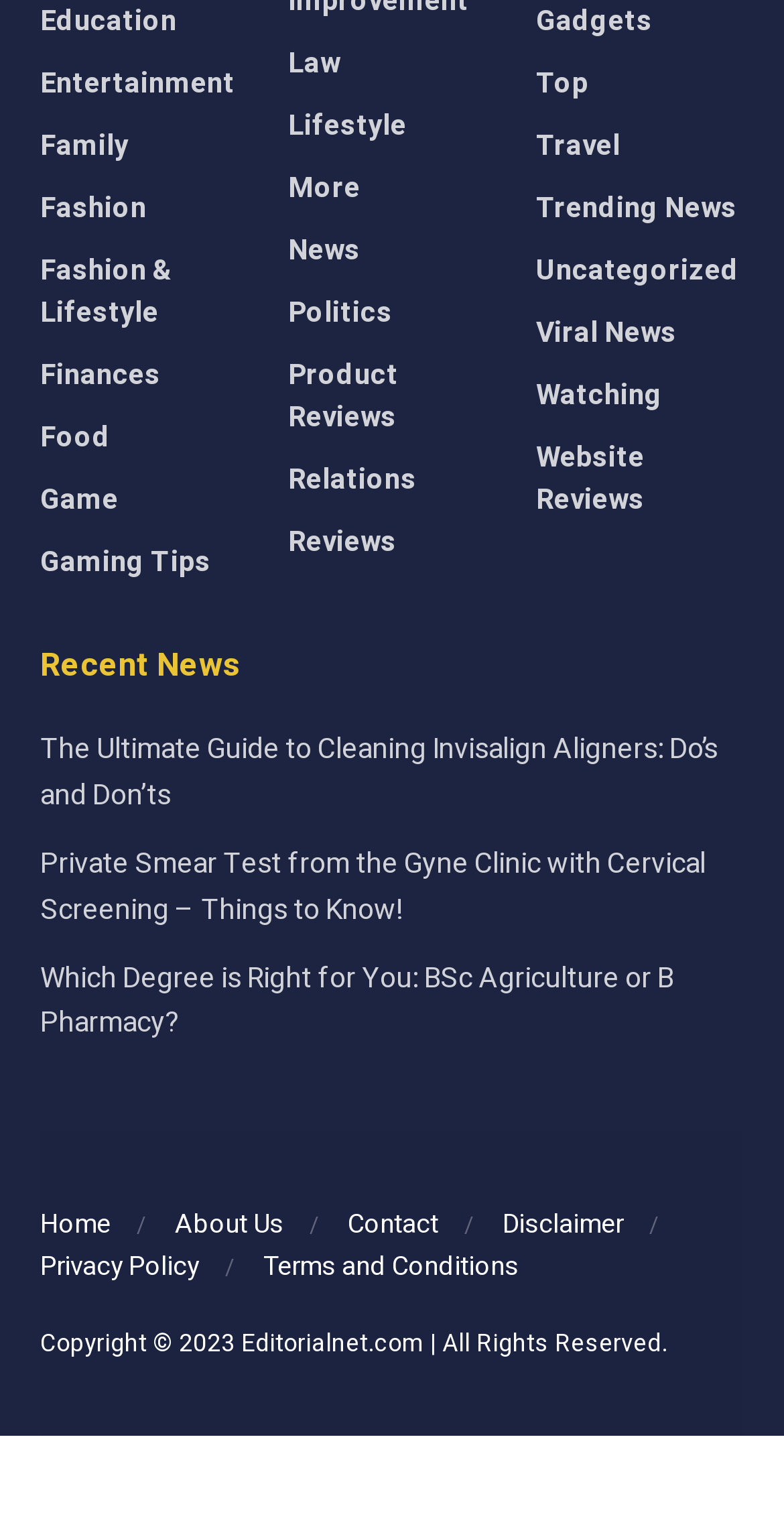How many links are available in the footer section?
Based on the screenshot, provide your answer in one word or phrase.

6